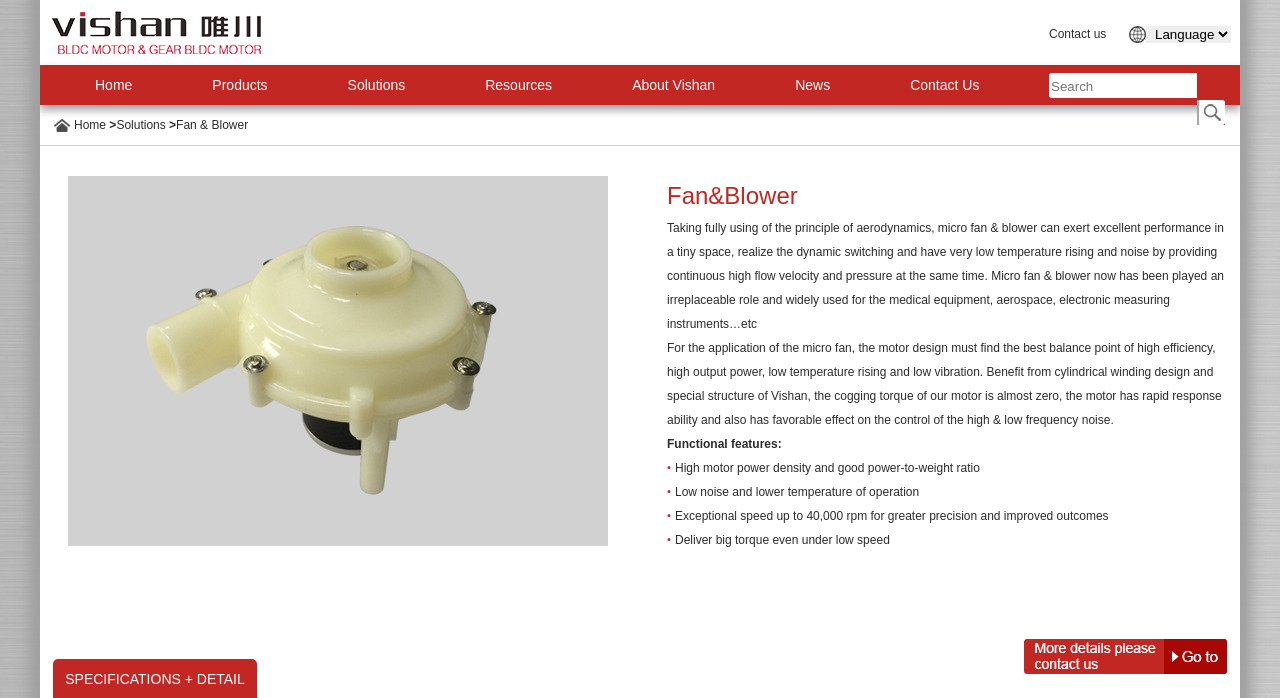Provide the bounding box coordinates of the area you need to click to execute the following instruction: "Click on the image at the top-right corner".

[0.882, 0.037, 0.895, 0.062]